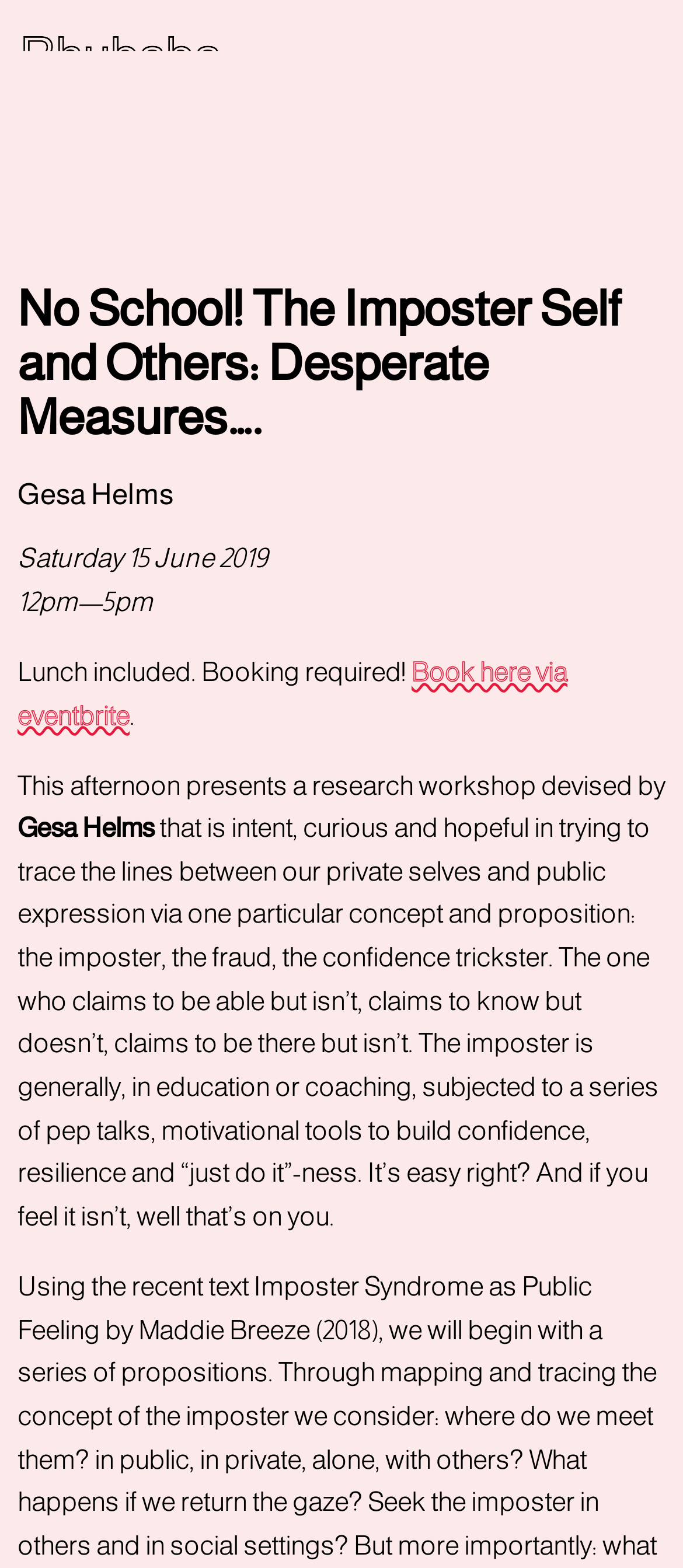Who devised the research workshop?
Answer the question with as much detail as you can, using the image as a reference.

I found the name of the person who devised the research workshop by looking at the heading element with the text 'Gesa Helms' which is located at the bounding box coordinates [0.026, 0.305, 0.974, 0.326].